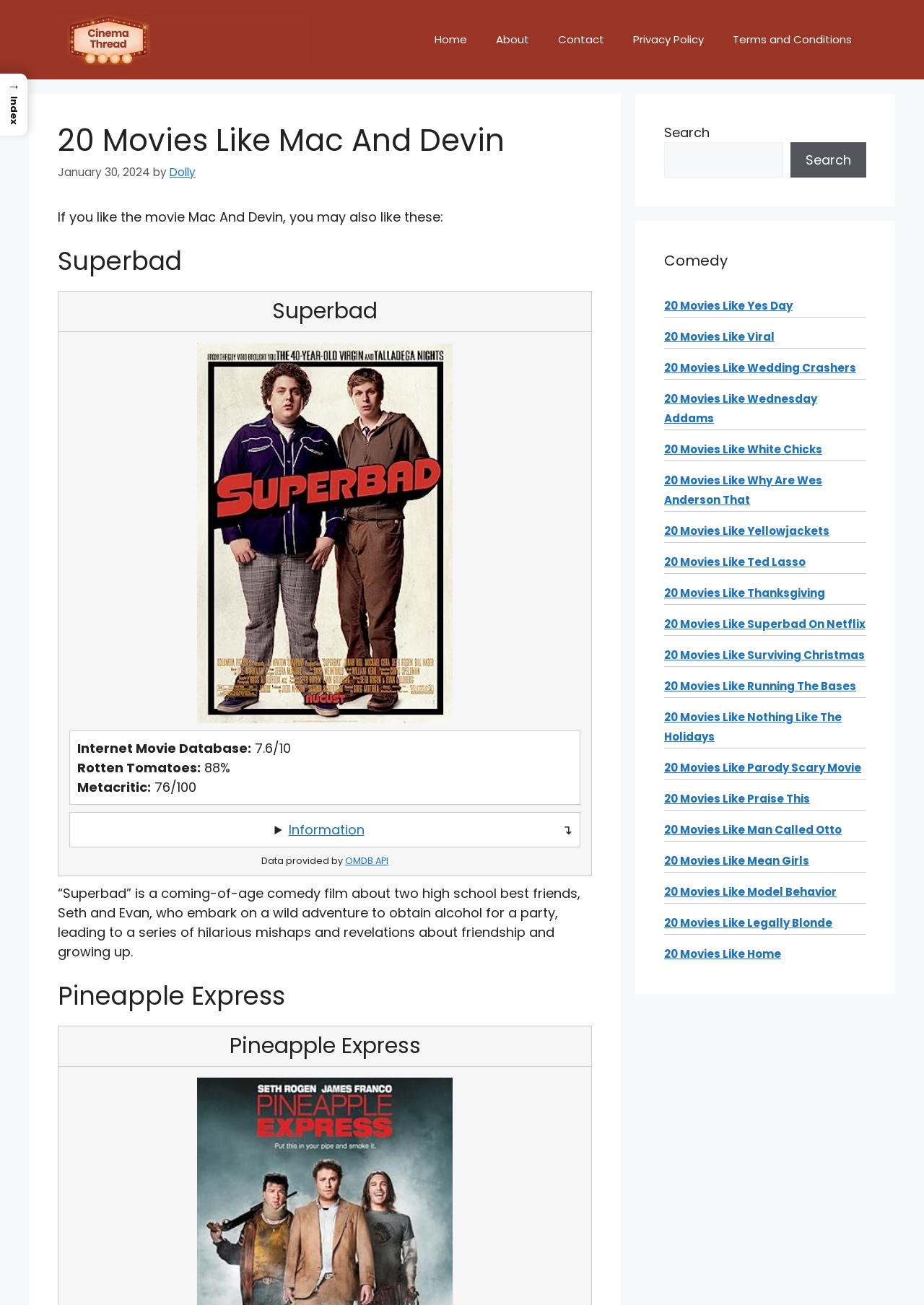Identify and provide the bounding box for the element described by: "20 Movies Like Viral".

[0.719, 0.252, 0.838, 0.264]